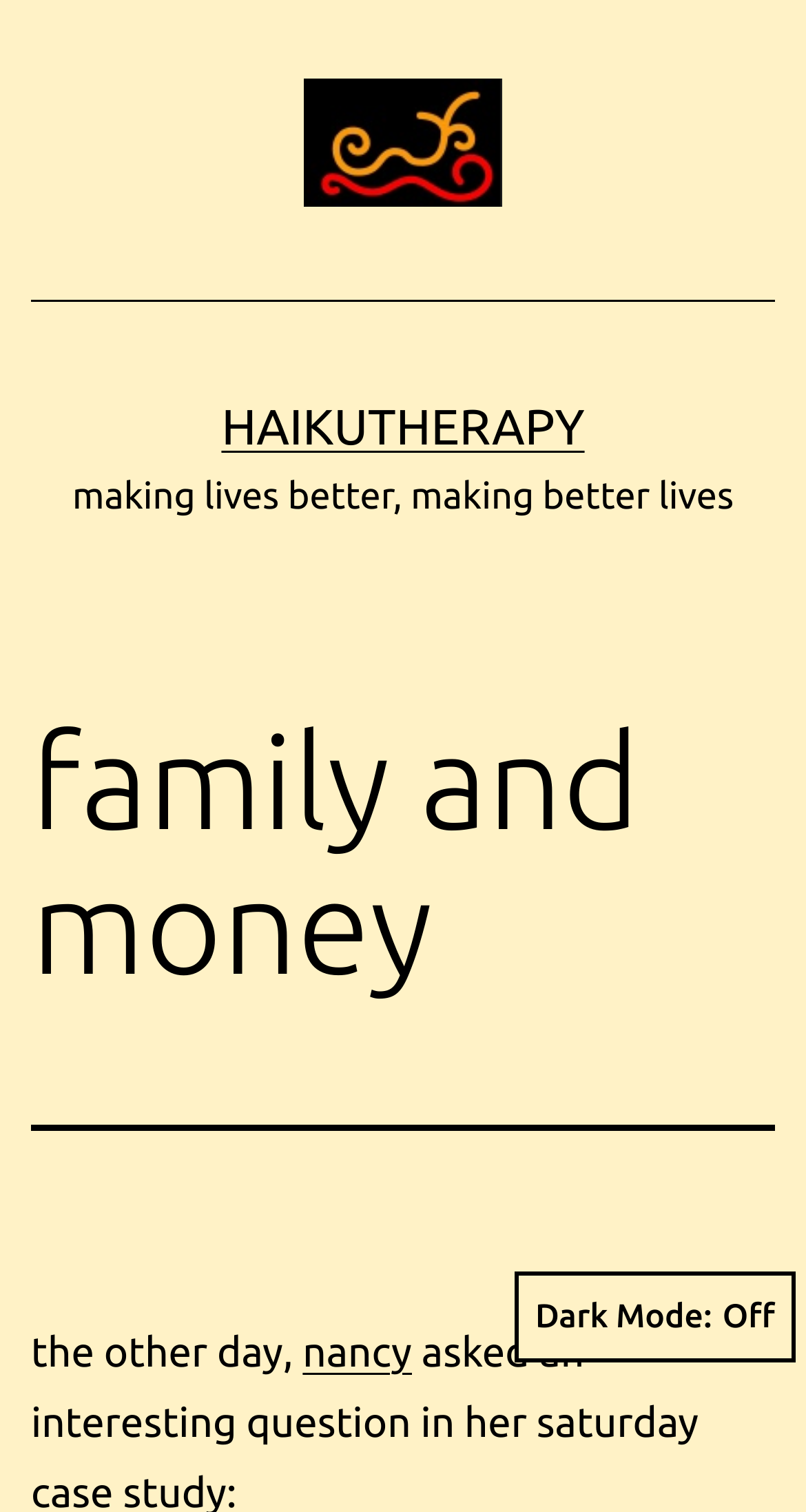Locate the heading on the webpage and return its text.

family and money